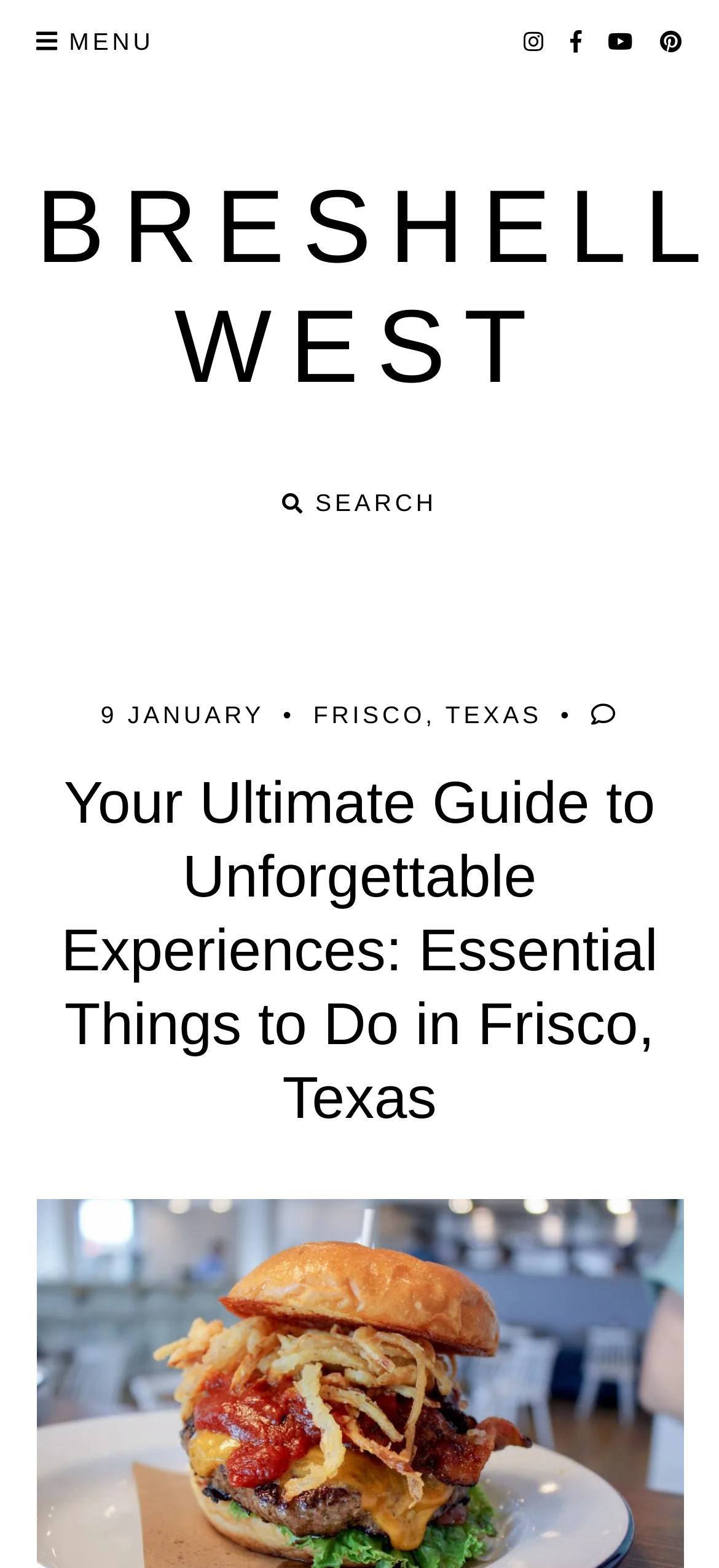Can you pinpoint the bounding box coordinates for the clickable element required for this instruction: "Explore the things to do in Frisco"? The coordinates should be four float numbers between 0 and 1, i.e., [left, top, right, bottom].

[0.05, 0.488, 0.95, 0.724]